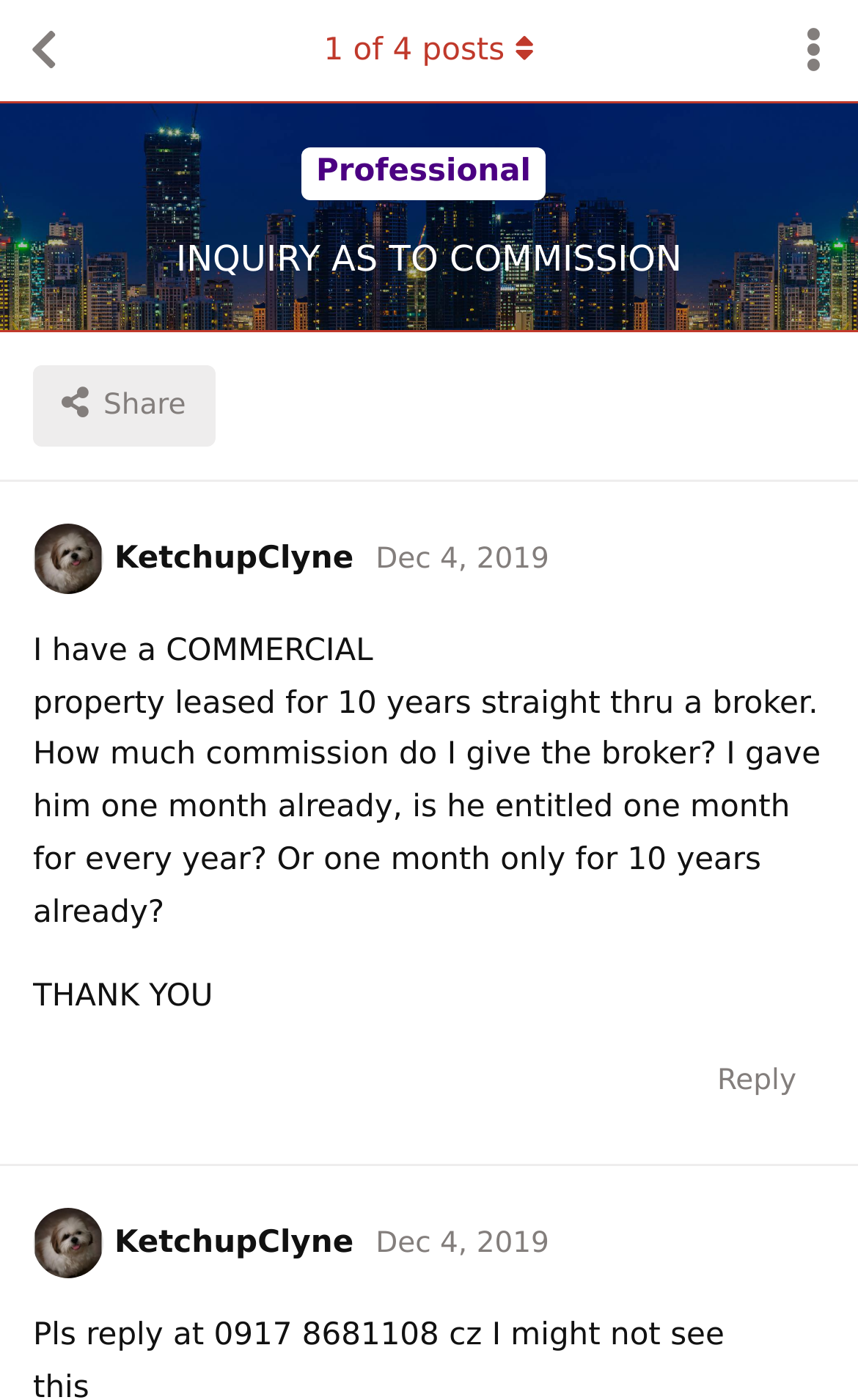Using the details in the image, give a detailed response to the question below:
What is the type of property being discussed?

The question can be answered by reading the first line of the post, which states 'I have a COMMERCIAL property leased for 10 years straight thru a broker.'